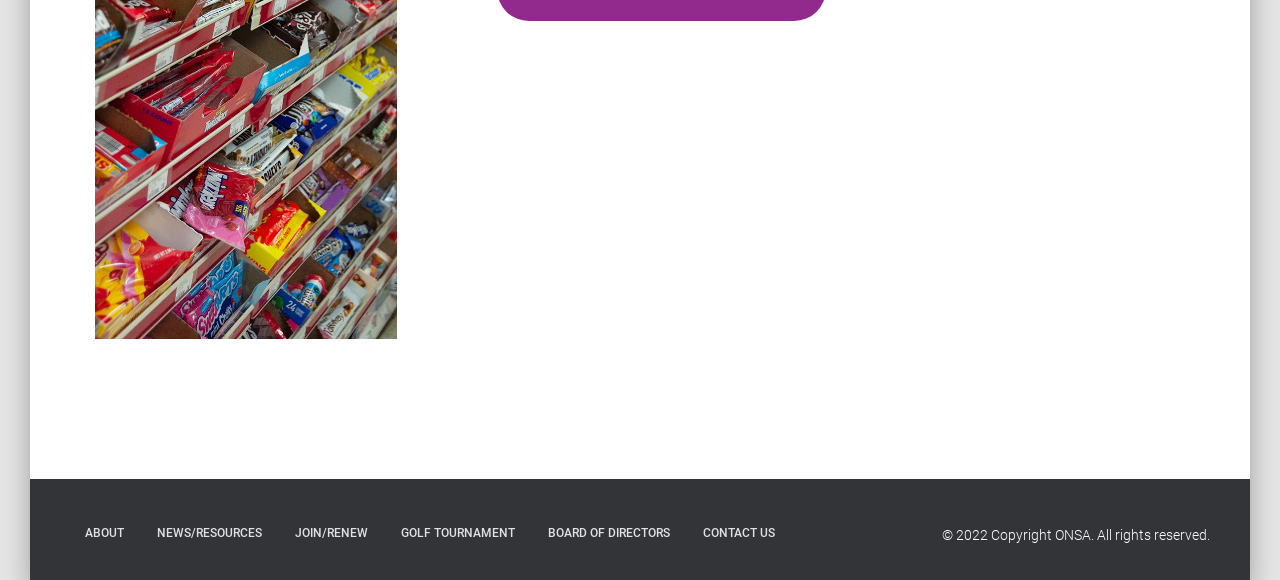What is the last item in the top navigation bar?
Relying on the image, give a concise answer in one word or a brief phrase.

CONTACT US